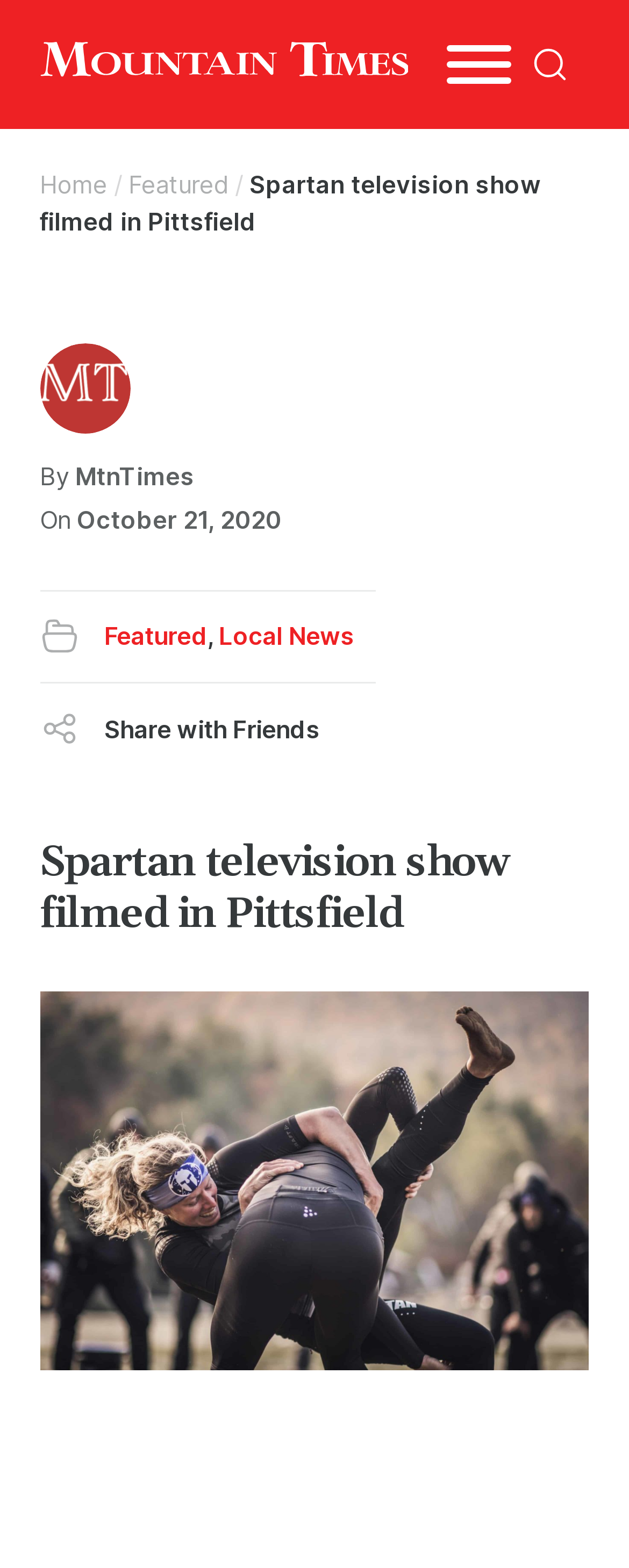Locate the bounding box coordinates of the element's region that should be clicked to carry out the following instruction: "Share with Friends". The coordinates need to be four float numbers between 0 and 1, i.e., [left, top, right, bottom].

[0.063, 0.436, 0.596, 0.494]